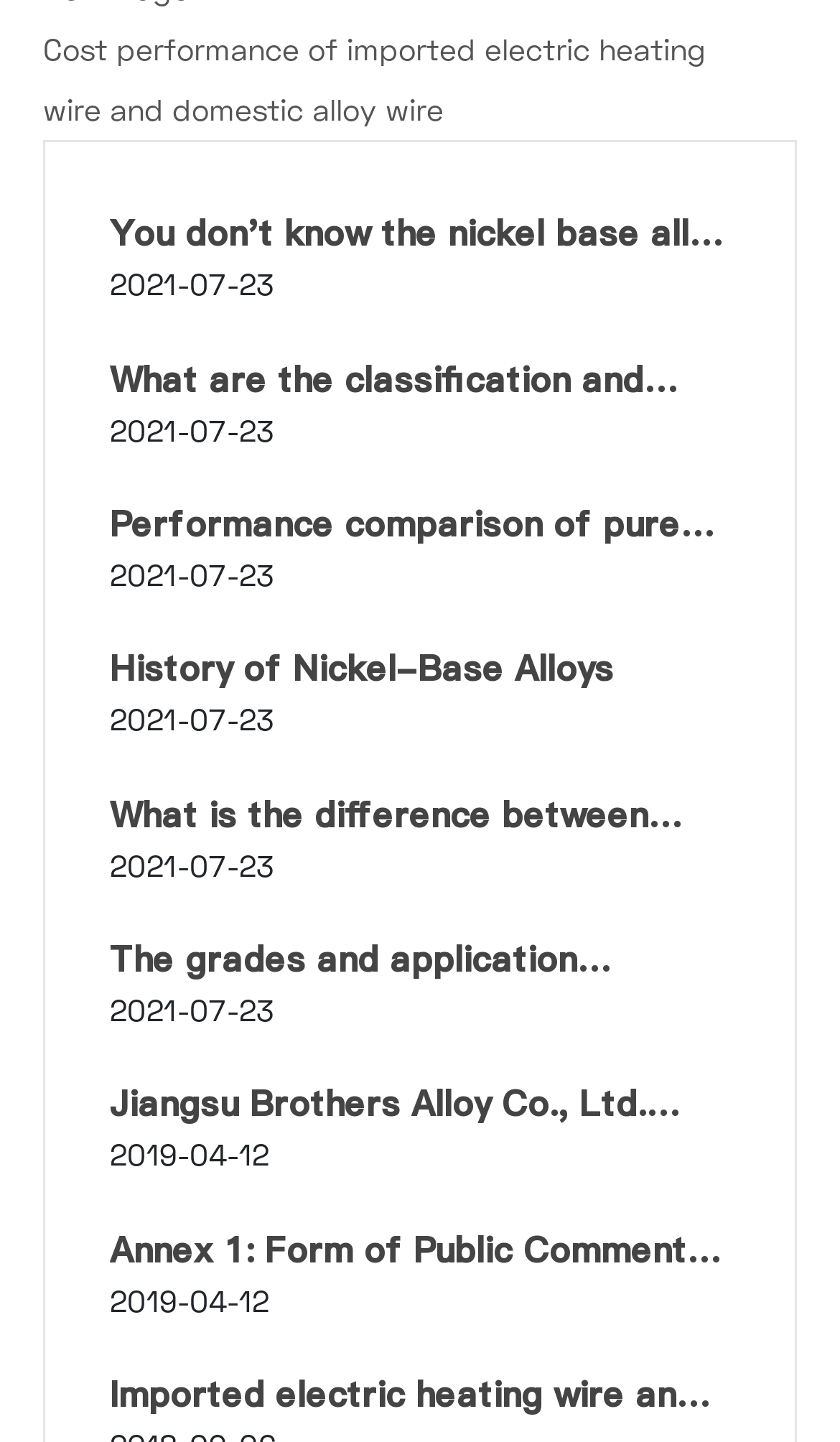Identify the bounding box coordinates of the section that should be clicked to achieve the task described: "View the article about classification and characteristics of nickel-based corrosion resistant alloys".

[0.131, 0.246, 0.808, 0.351]